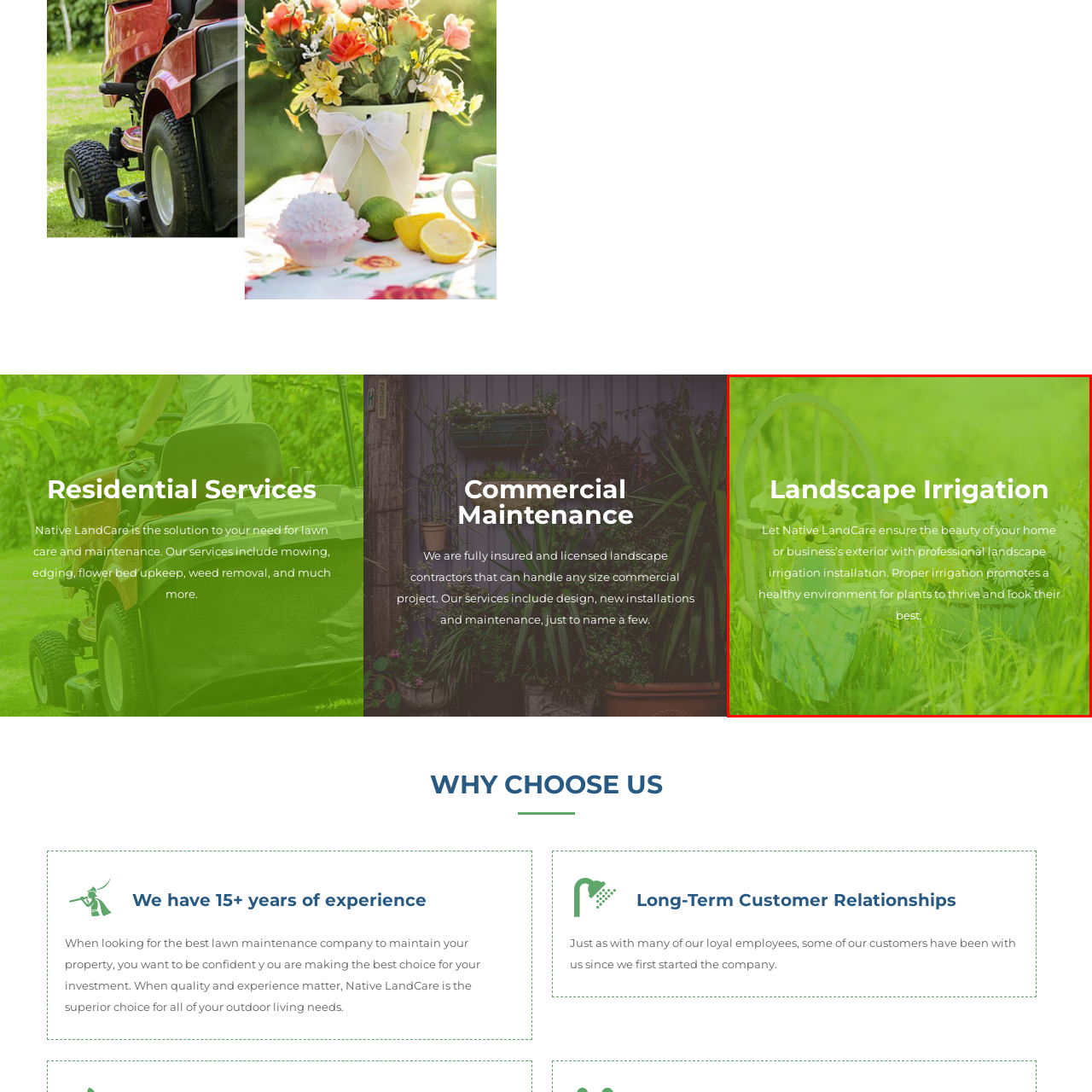What does Native LandCare aim to achieve?
Observe the image highlighted by the red bounding box and answer the question comprehensively.

Native LandCare aims to enhance the aesthetics and health of outdoor environments through their expert irrigation services, as mentioned in the informative text, which promotes a healthy environment for plants to thrive and look their best.